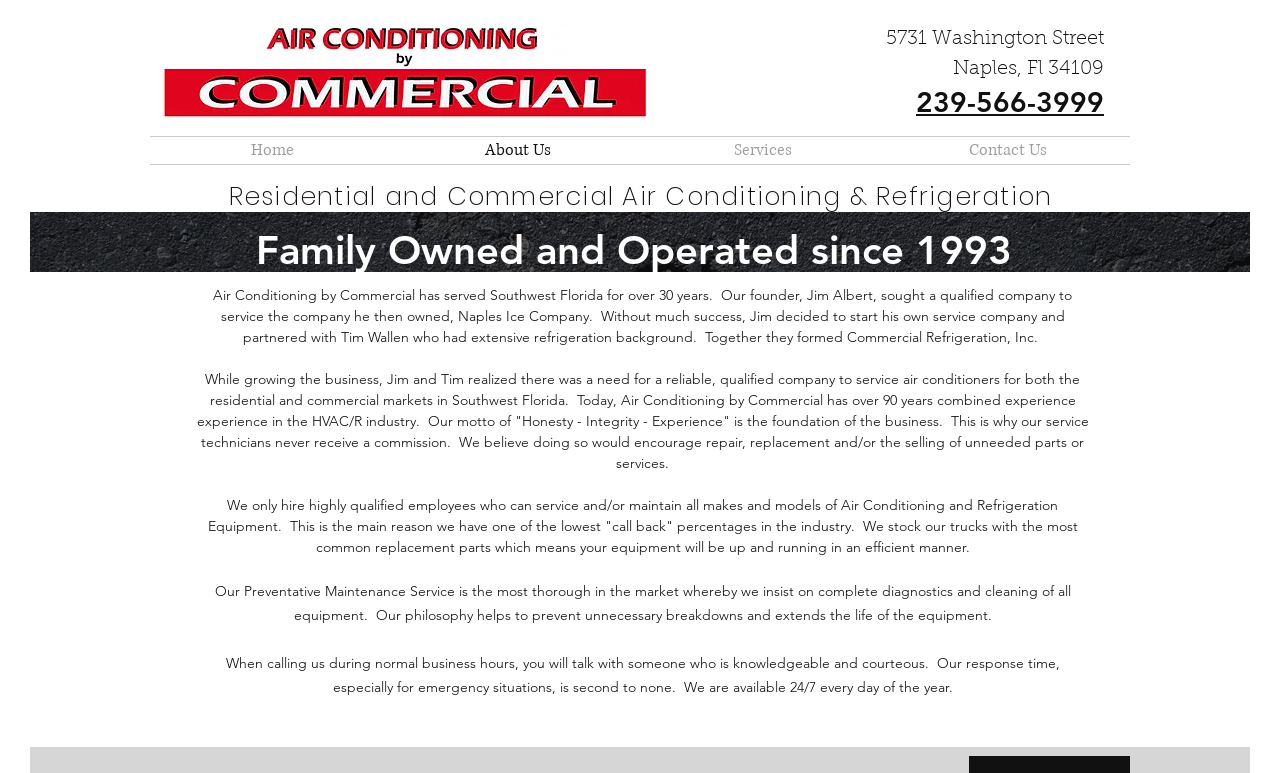Provide a brief response to the question below using one word or phrase:
What is the address of the company?

5731 Washington Street, Naples, Fl 34109